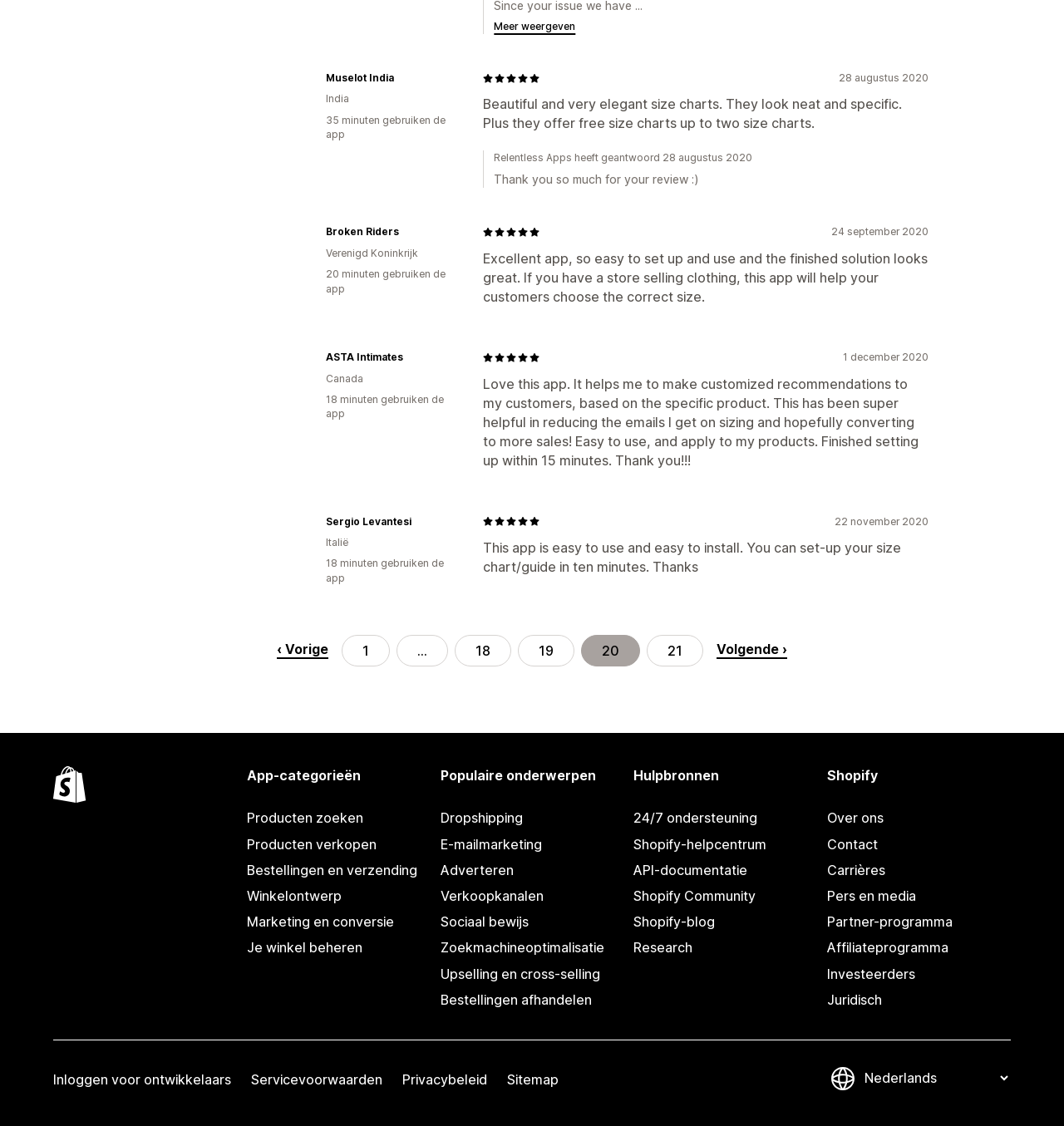Please determine the bounding box coordinates, formatted as (top-left x, top-left y, bottom-right x, bottom-right y), with all values as floating point numbers between 0 and 1. Identify the bounding box of the region described as: Carrières

[0.777, 0.761, 0.95, 0.784]